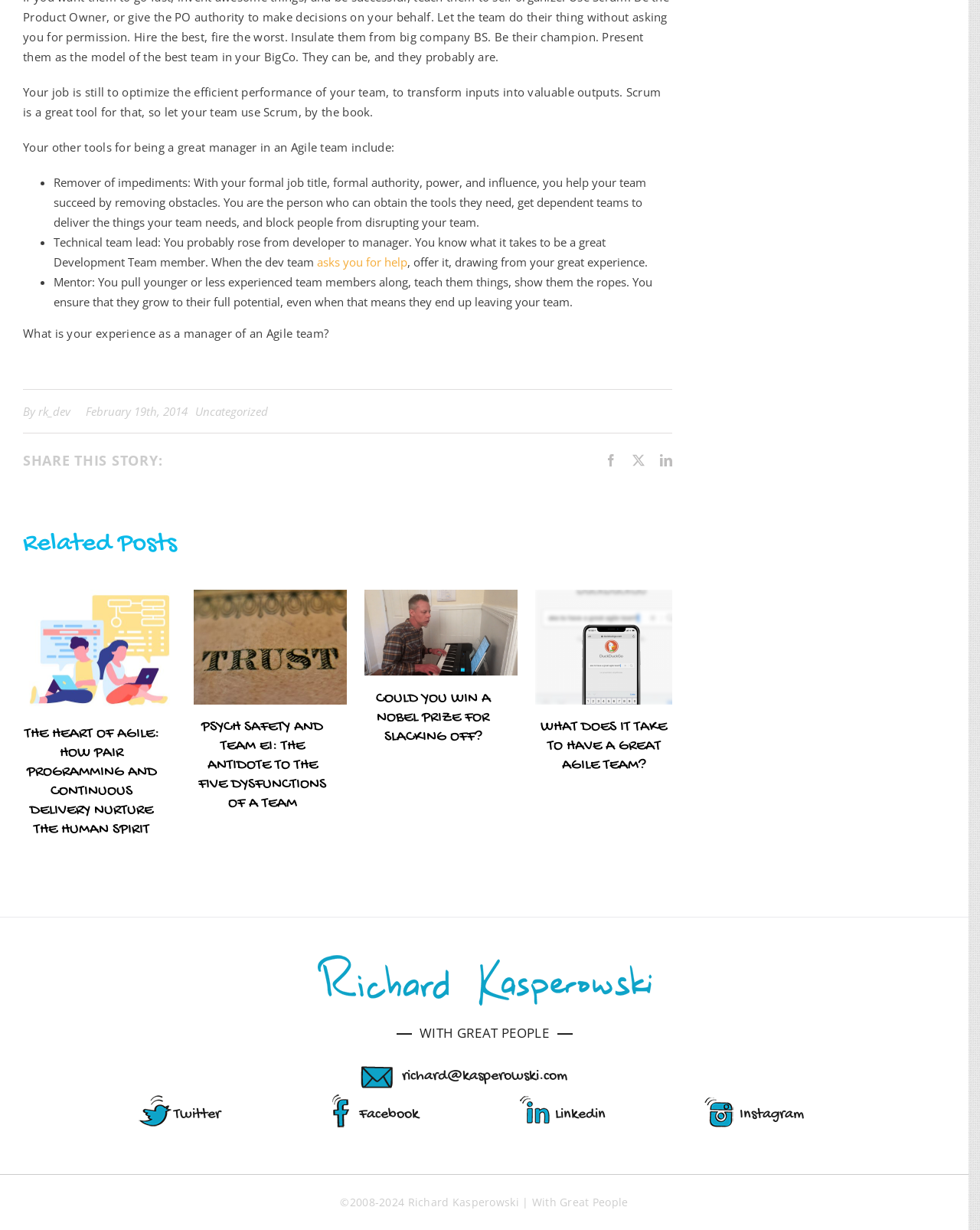How many related posts are shown on the webpage? Analyze the screenshot and reply with just one word or a short phrase.

4